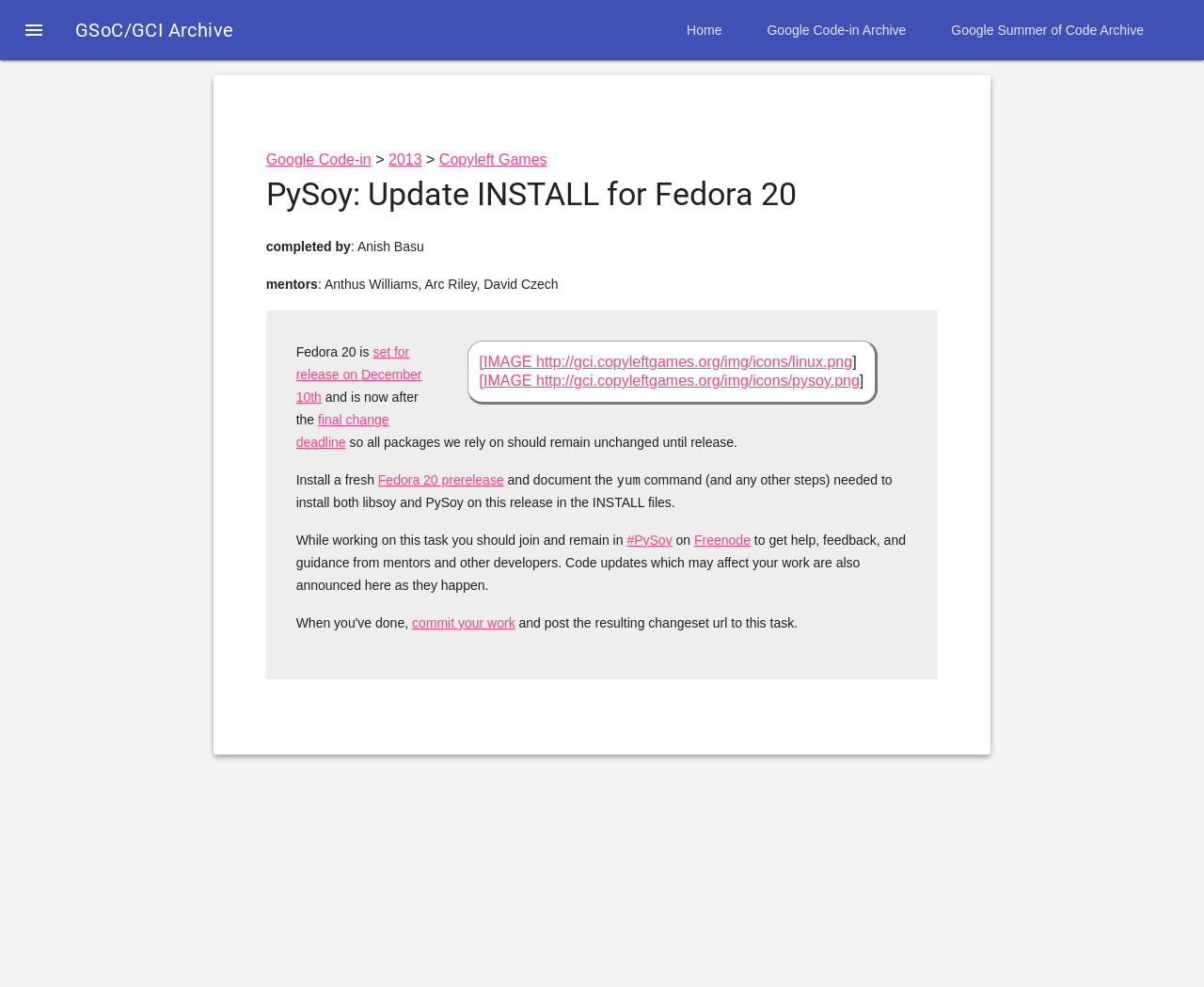Find the bounding box coordinates of the clickable area that will achieve the following instruction: "Check the Contact Us link".

None